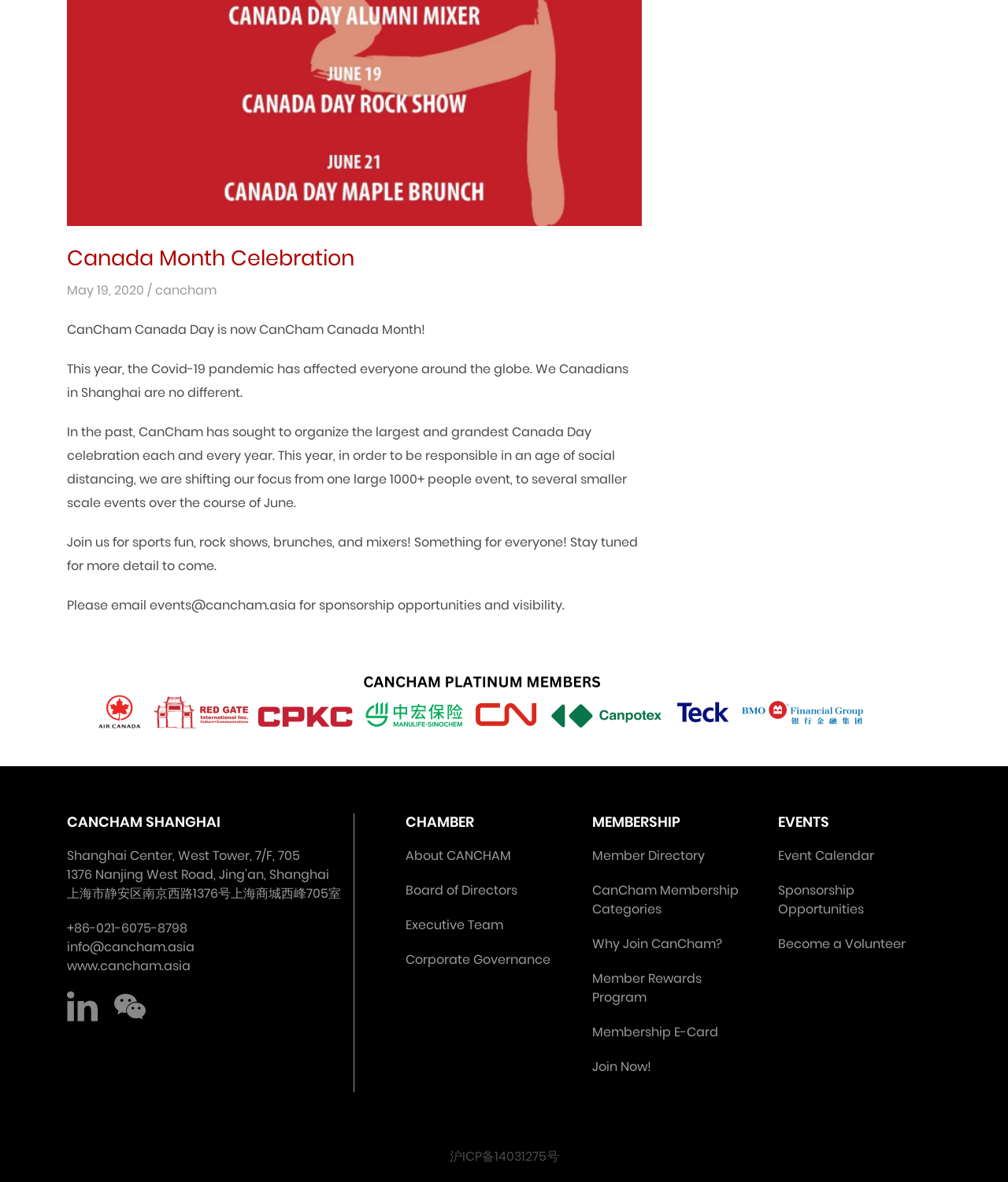Locate the bounding box coordinates of the clickable region to complete the following instruction: "Join Now!."

[0.587, 0.895, 0.646, 0.91]